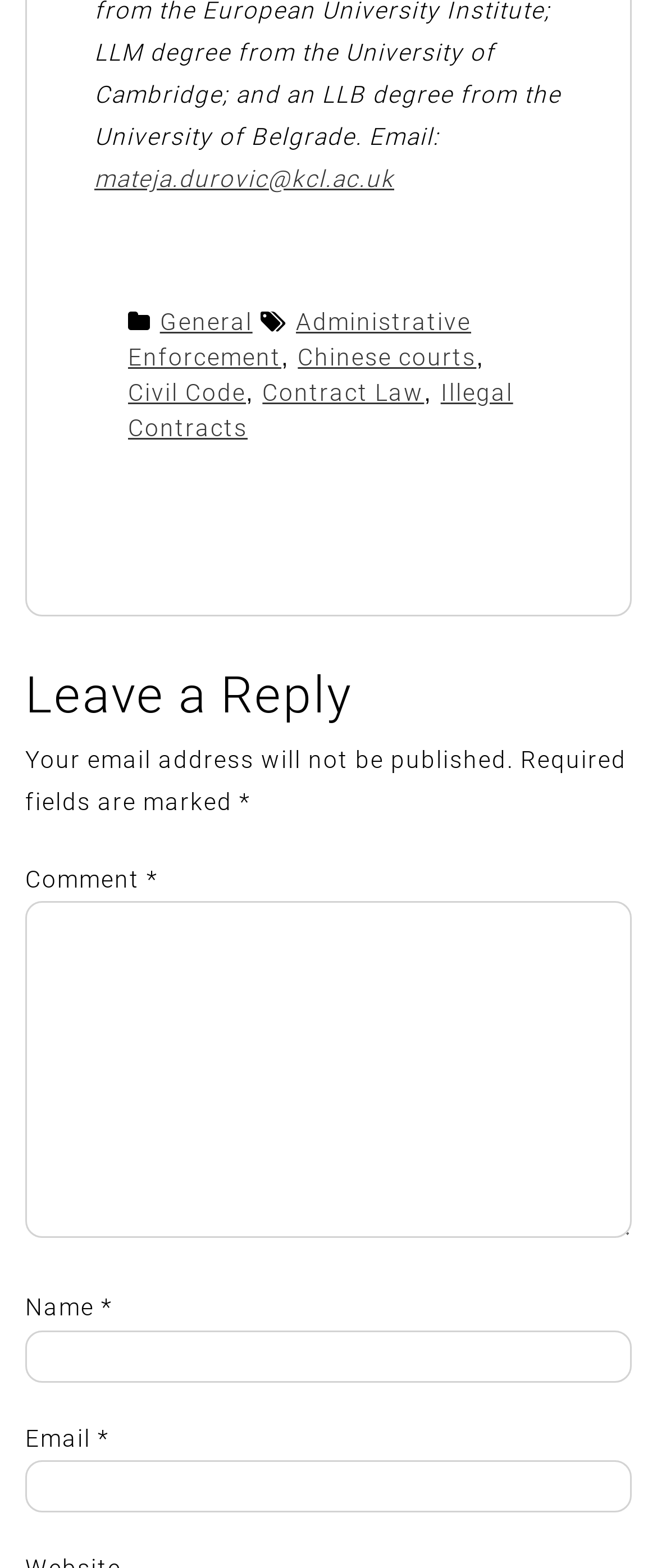Give a one-word or short phrase answer to this question: 
How many required fields are there in the comment form?

3